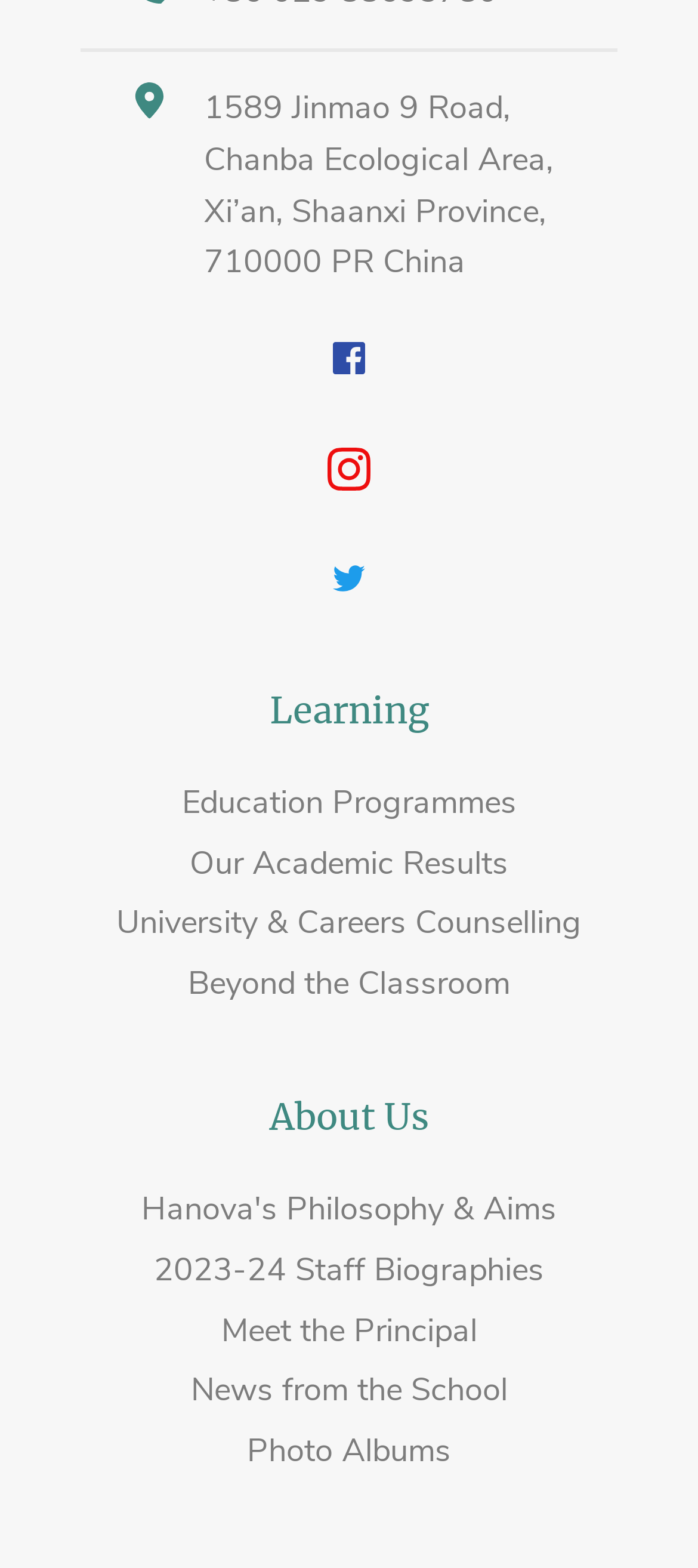Could you determine the bounding box coordinates of the clickable element to complete the instruction: "Enter your name"? Provide the coordinates as four float numbers between 0 and 1, i.e., [left, top, right, bottom].

None